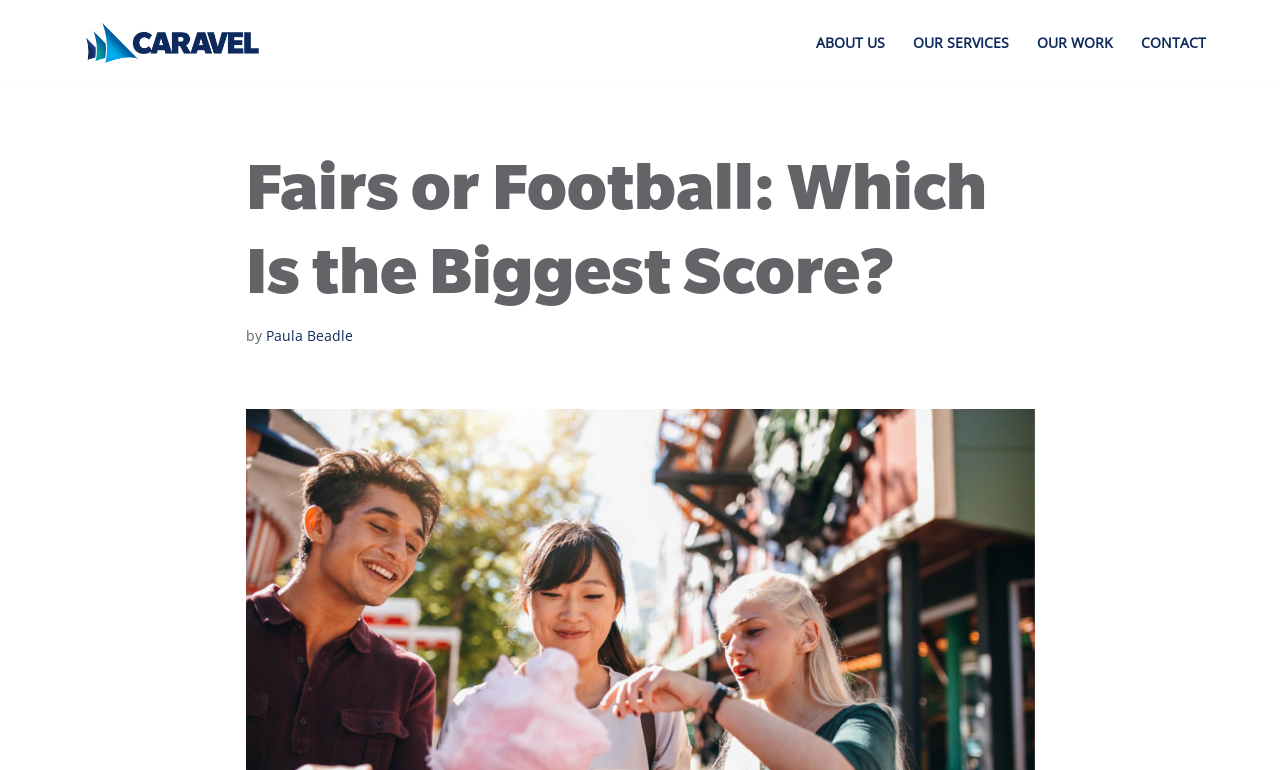Please analyze the image and provide a thorough answer to the question:
What is the topic of the article?

I determined the answer by examining the heading element with the text 'Fairs or Football: Which Is the Biggest Score?' which indicates that the article is discussing the topic of fairs or football.